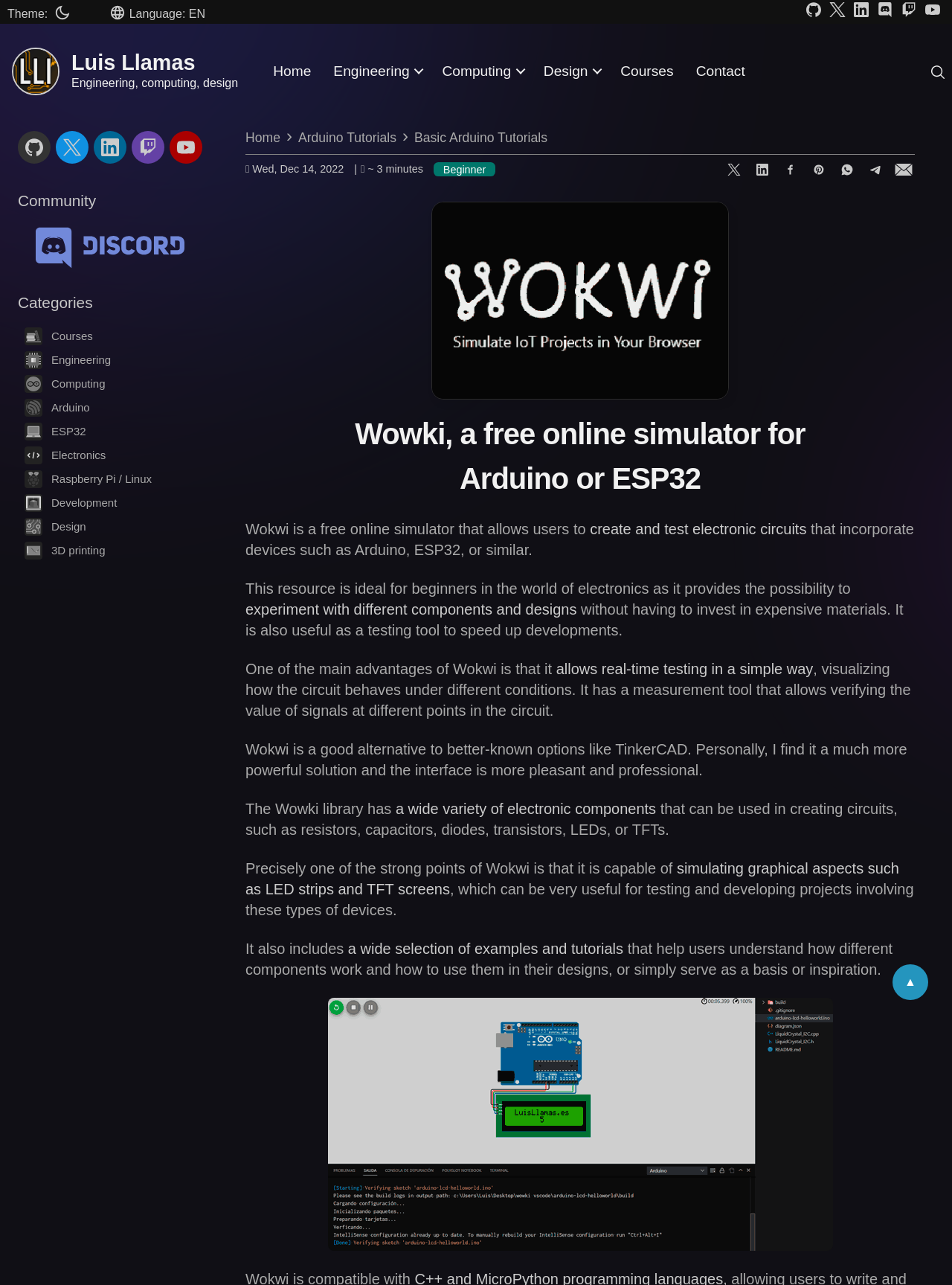Please find and generate the text of the main heading on the webpage.

Wowki, a free online simulator for Arduino or ESP32